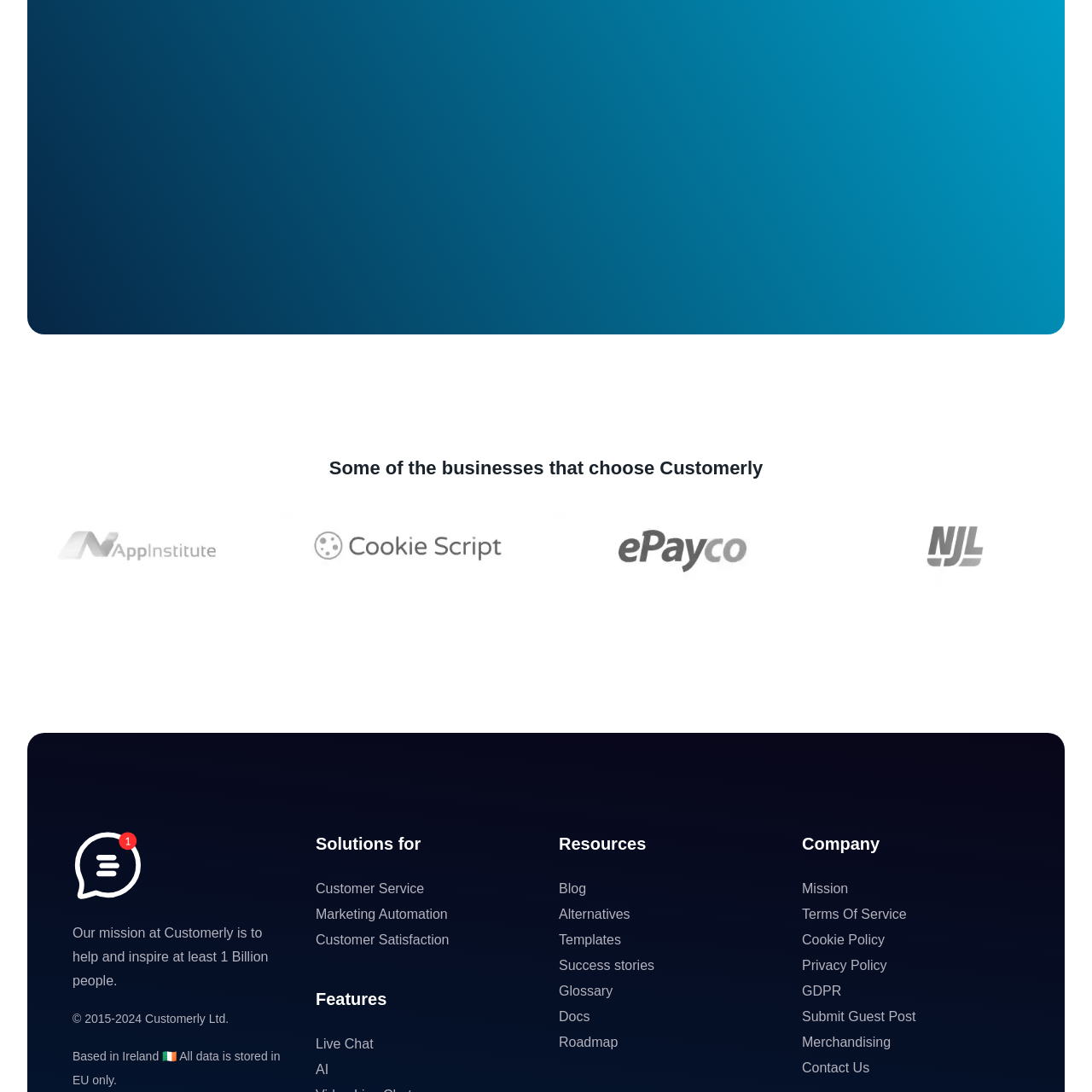Inspect the part framed by the grey rectangle, What is the purpose of the logo? 
Reply with a single word or phrase.

cookie consent management